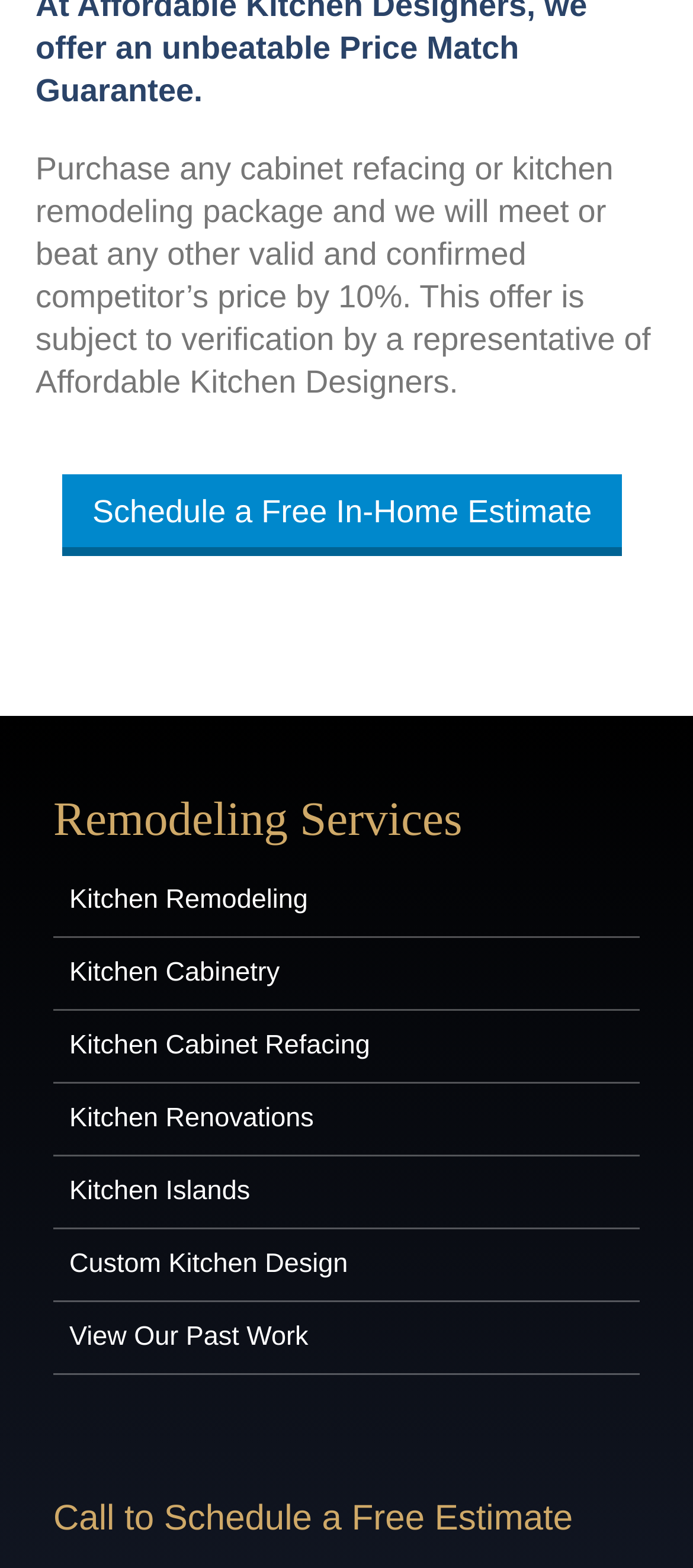Identify the bounding box coordinates of the region that needs to be clicked to carry out this instruction: "Learn about kitchen remodeling". Provide these coordinates as four float numbers ranging from 0 to 1, i.e., [left, top, right, bottom].

[0.1, 0.565, 0.444, 0.584]